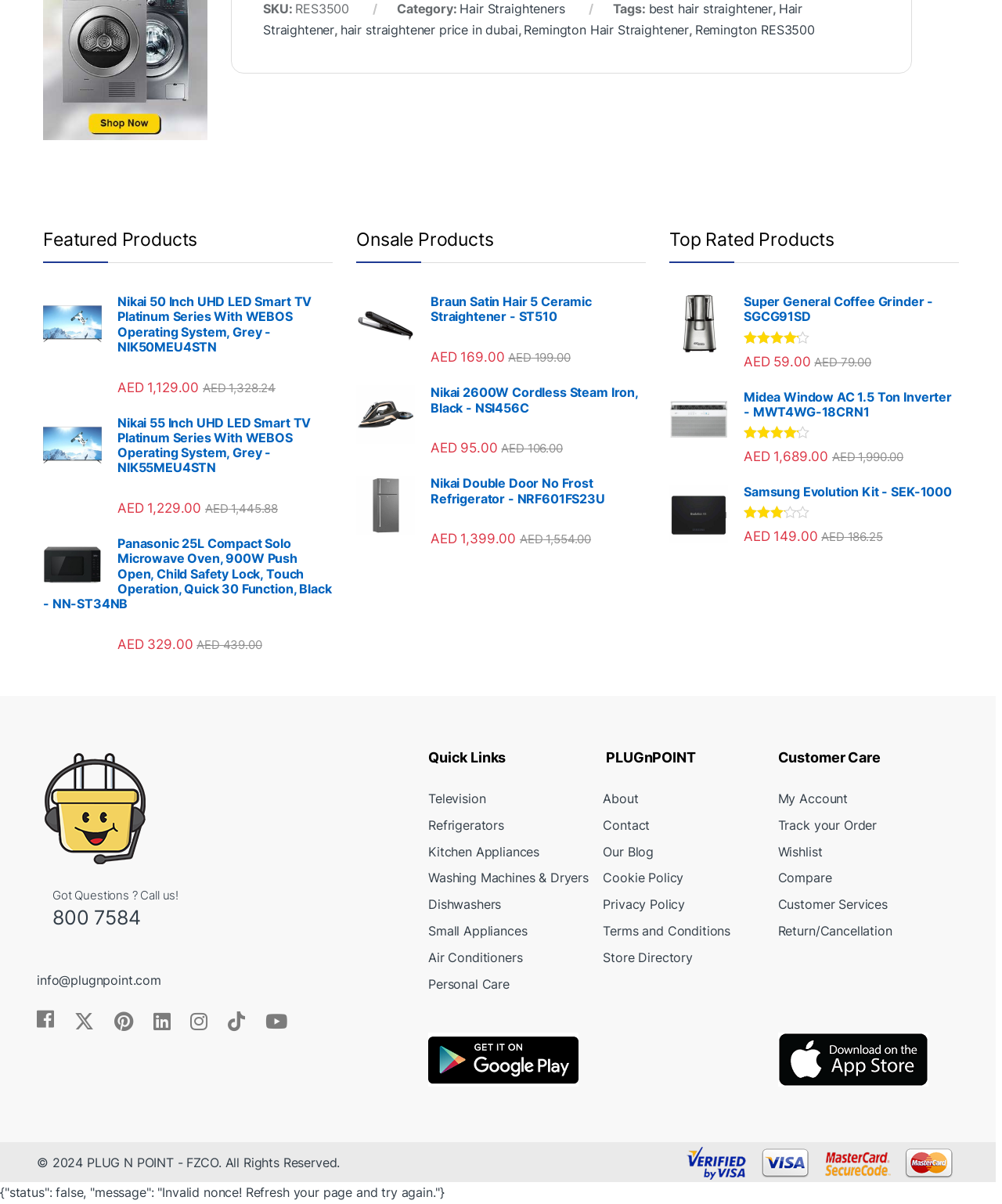Answer the question below with a single word or a brief phrase: 
What is the name of the product with the image of a coffee grinder?

Super General Coffee Grinder